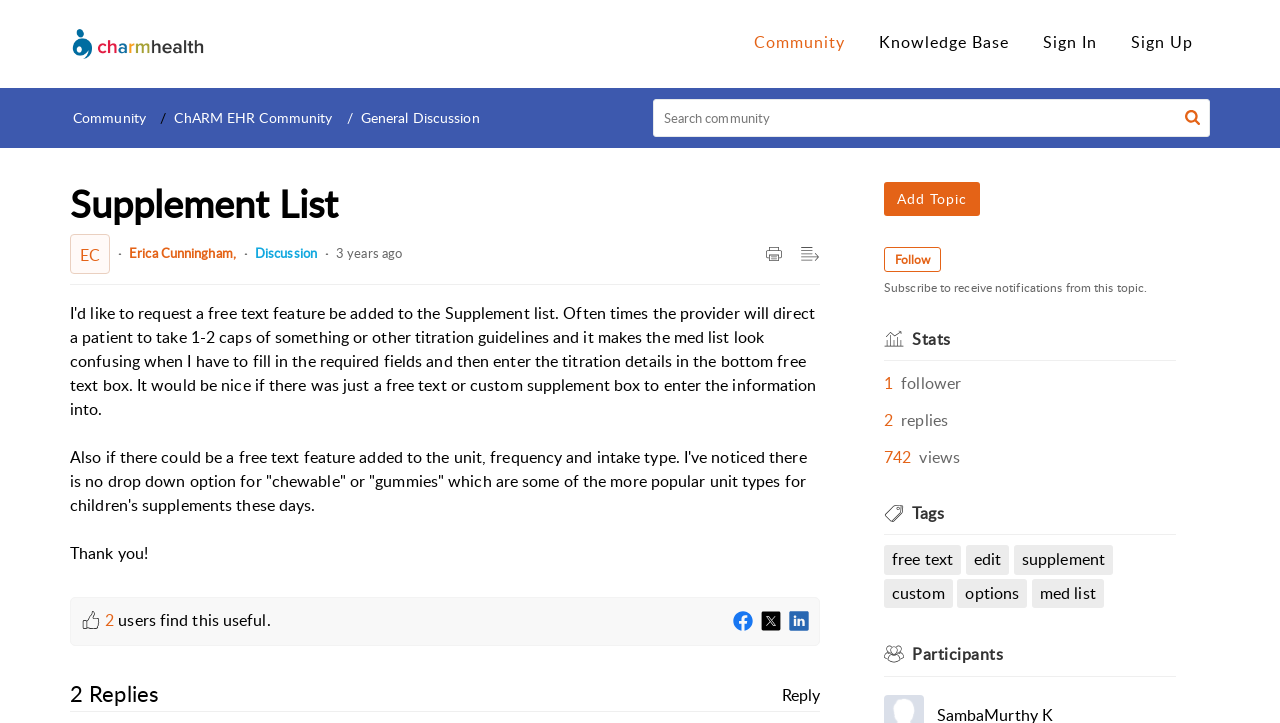Can you give a detailed response to the following question using the information from the image? Who started the discussion?

I found the answer by looking at the 'Erica Cunningham' link, which is likely the name of the person who started the discussion.